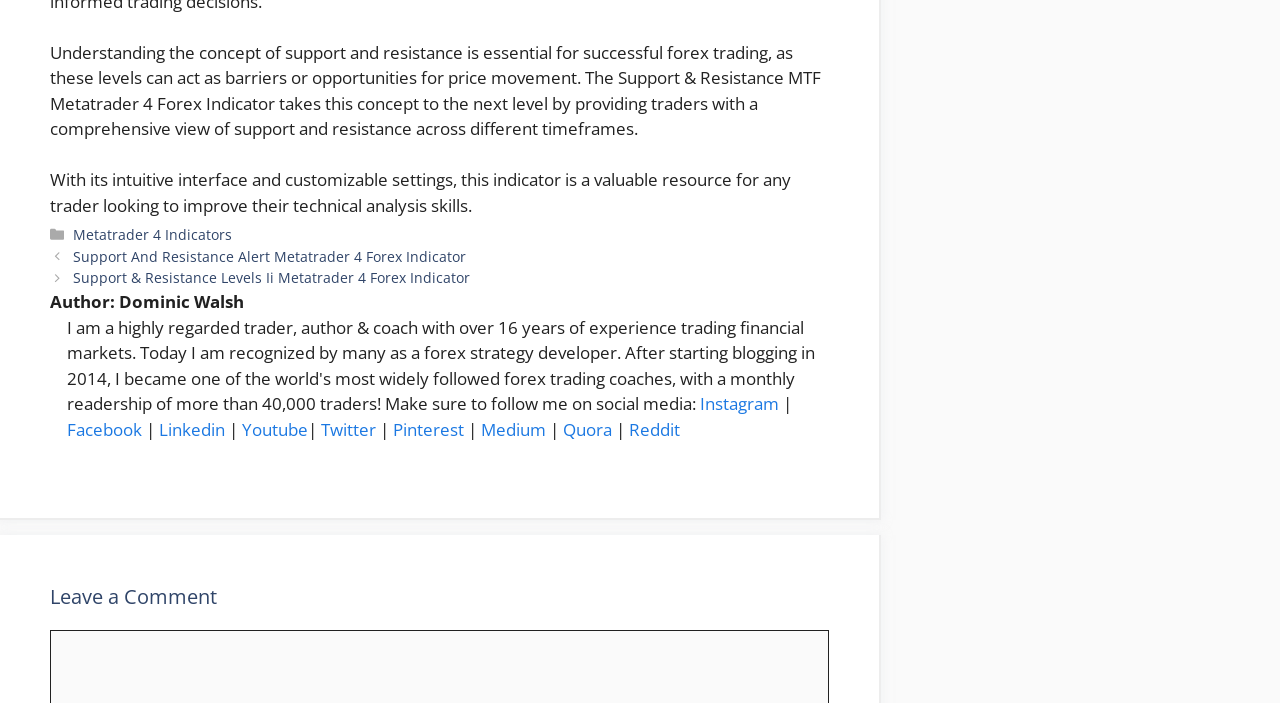What is the topic of the forex indicator described?
Please provide a comprehensive answer based on the contents of the image.

The topic of the forex indicator described is 'Support & Resistance' because the StaticText element with ID 217 mentions 'Understanding the concept of support and resistance is essential for successful forex trading...'.